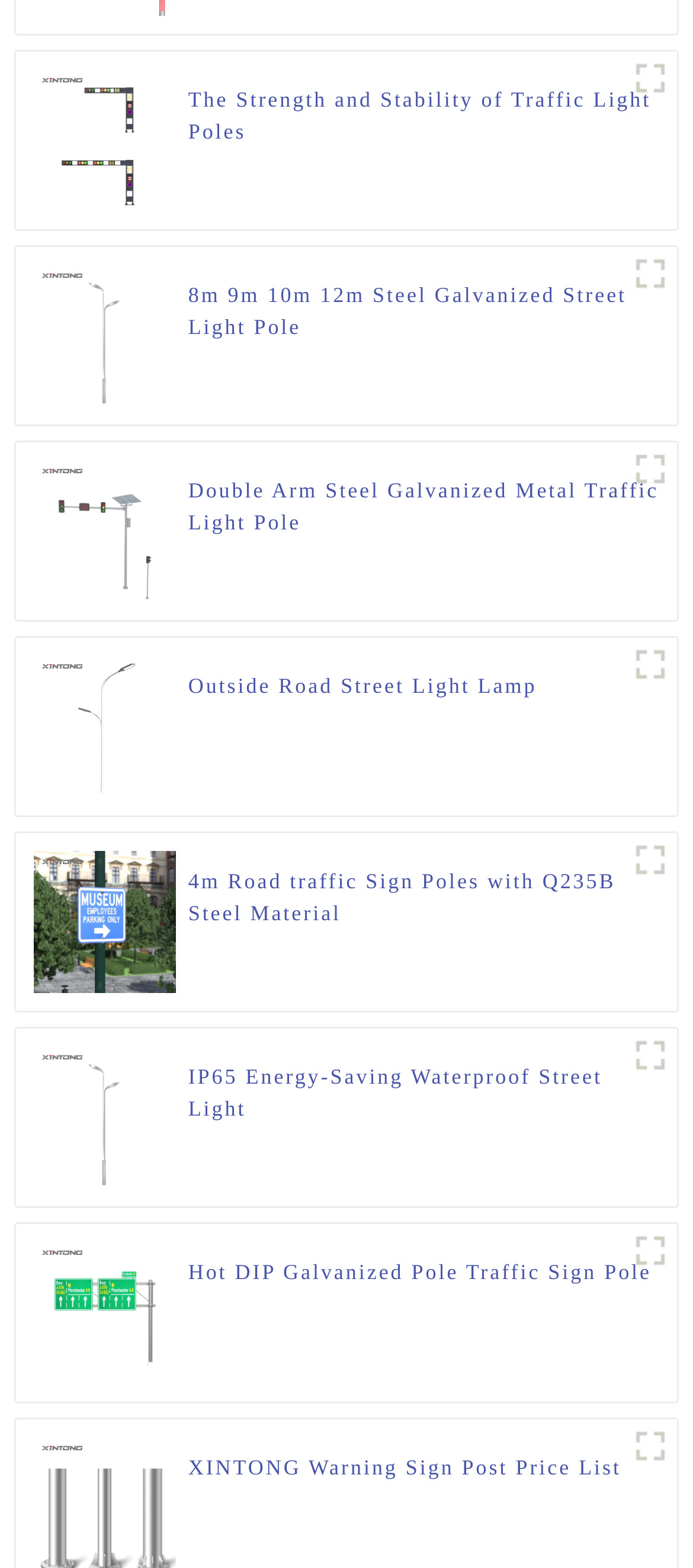Given the description: "title="2"", determine the bounding box coordinates of the UI element. The coordinates should be formatted as four float numbers between 0 and 1, [left, top, right, bottom].

[0.9, 0.406, 0.977, 0.44]